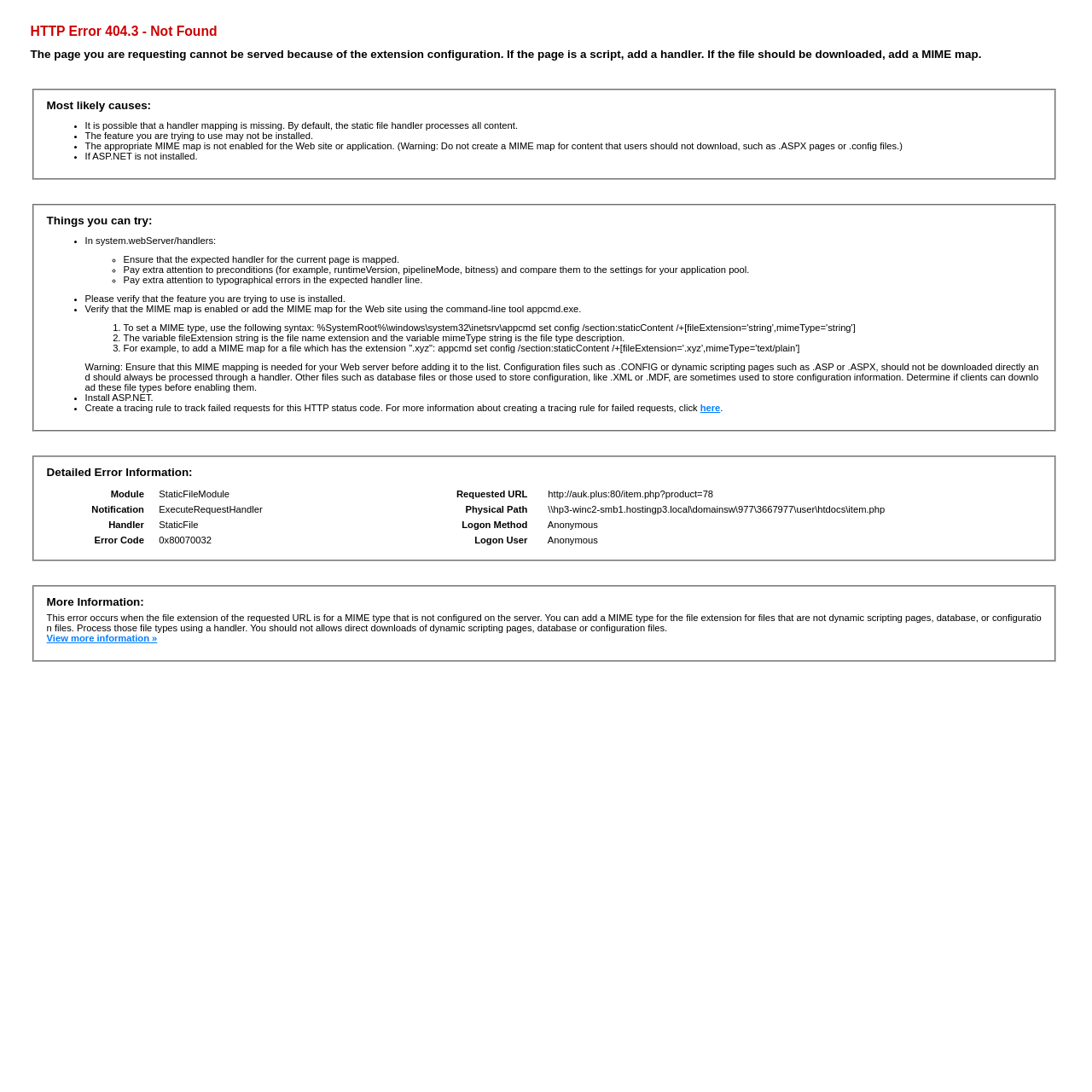Using the given element description, provide the bounding box coordinates (top-left x, top-left y, bottom-right x, bottom-right y) for the corresponding UI element in the screenshot: View more information »

[0.043, 0.58, 0.144, 0.589]